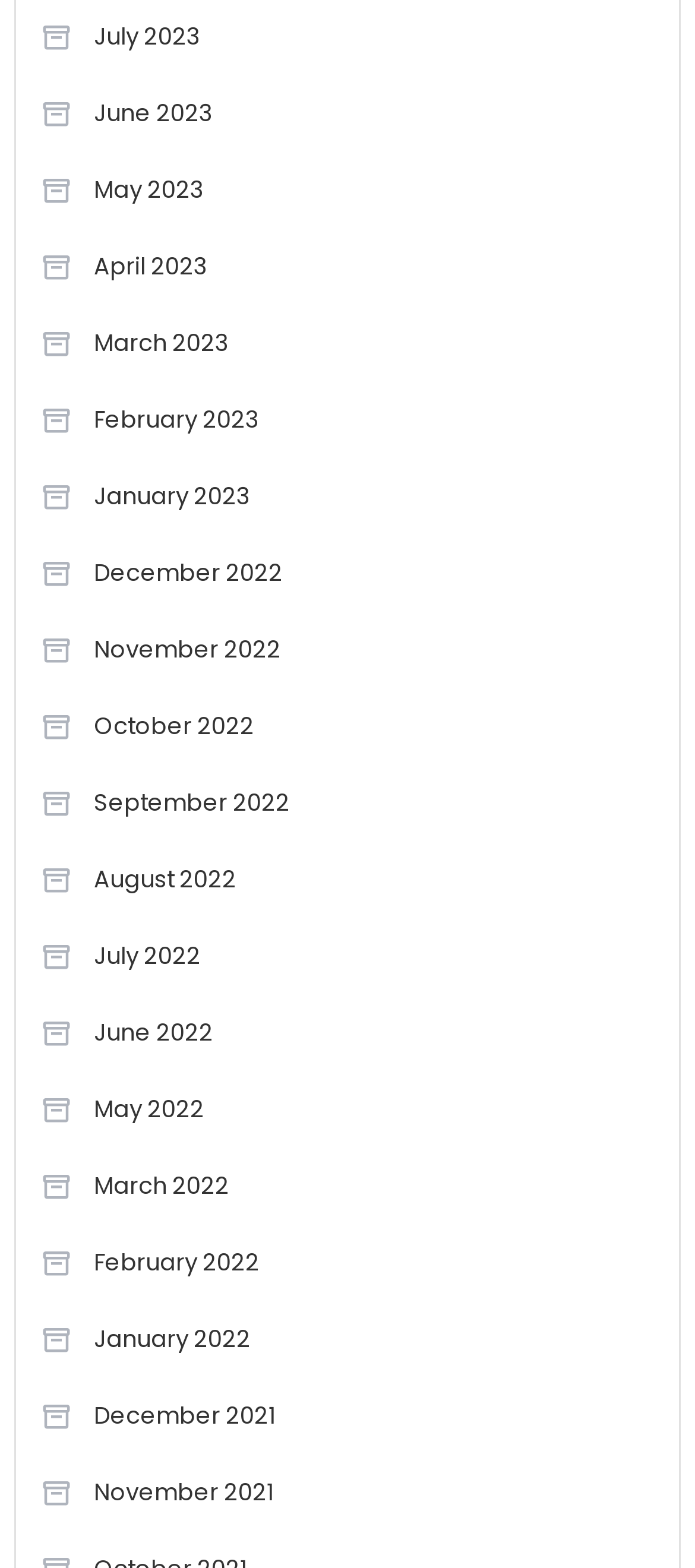Can you specify the bounding box coordinates of the area that needs to be clicked to fulfill the following instruction: "View July 2023"?

[0.058, 0.006, 0.289, 0.042]